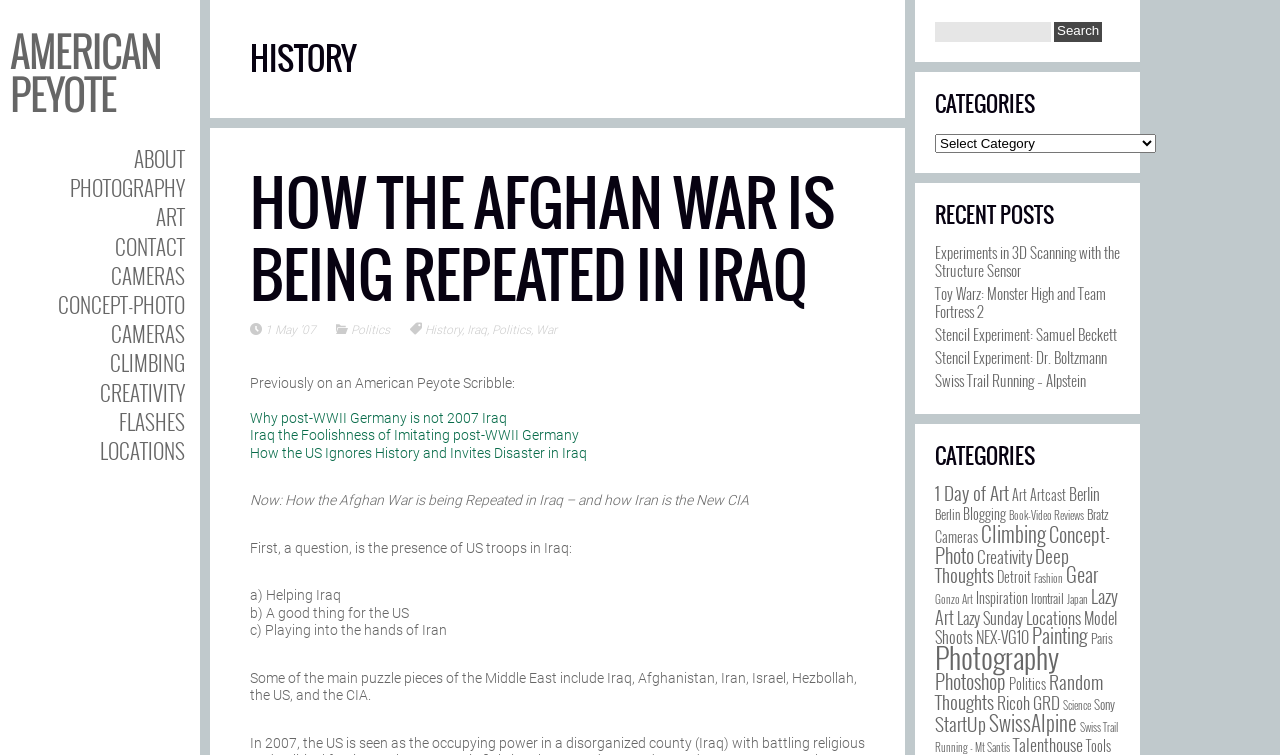Offer a detailed account of what is visible on the webpage.

This webpage is about the history of American Peyote, with a focus on politics, war, and creativity. At the top, there is a navigation menu with links to various sections, including "About", "Photography", "Art", "Contact", and more.

Below the navigation menu, there is a header section with a heading "HISTORY" and a subheading "HOW THE AFGHAN WAR IS BEING REPEATED IN IRAQ". This section also contains links to related articles, such as "HOW THE AFGHAN WAR IS BEING REPEATED IN IRAQ" and "IRAQ THE FOOLISHNESS OF IMITATING POST-WWII GERMANY".

To the right of the header section, there is a search bar with a text box and a "Search" button. Below the search bar, there are three sections: "CATEGORIES", "RECENT POSTS", and another "CATEGORIES" section. The first "CATEGORIES" section contains a dropdown menu with various categories, such as "Art", "Berlin", and "Climbing". The "RECENT POSTS" section lists several recent articles, including "Experiments in 3D Scanning with the Structure Sensor" and "Toy Warz: Monster High and Team Fortress 2". The second "CATEGORIES" section lists more categories, including "Concept-Photo", "Creativity", and "Deep Thoughts".

Throughout the webpage, there are many links to various articles and categories, indicating a vast archive of content related to American Peyote, politics, war, and creativity.